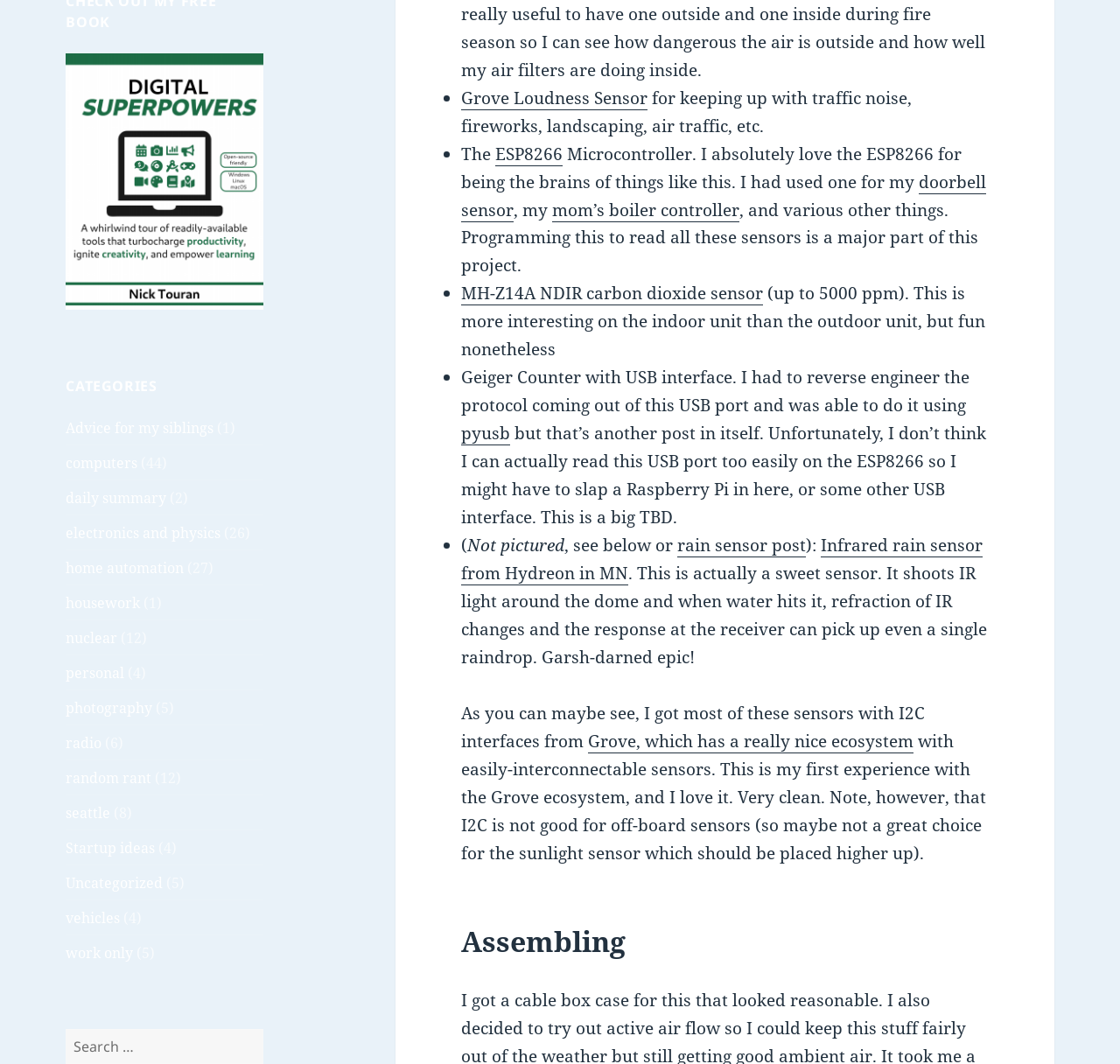Please pinpoint the bounding box coordinates for the region I should click to adhere to this instruction: "Click on the 'ESP8266' link".

[0.442, 0.134, 0.502, 0.156]